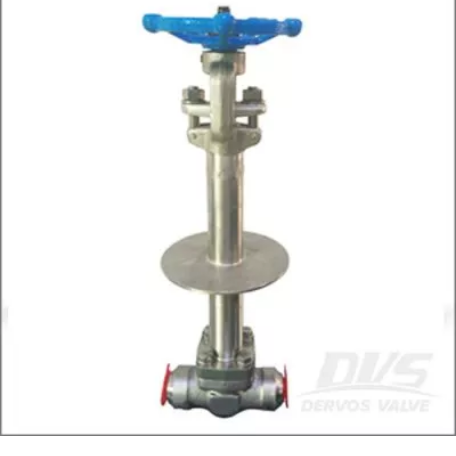Detail every aspect of the image in your description.

The image showcases a high-quality forged steel valve, specifically a butt-welded cryogenic gate valve. The valve features a robust metallic body with a bright blue handle at the top, designed for ease of operation. The stainless steel construction ensures durability and reliability, making it suitable for high-temperature applications above 200°C. Notably, the design includes red accents at the connection points, which may denote sealed areas to prevent leakage. This valve is integral in managing fluid flow in various industrial settings, reinforcing the importance of proper operation and maintenance to avoid complications such as leaks or blockages.